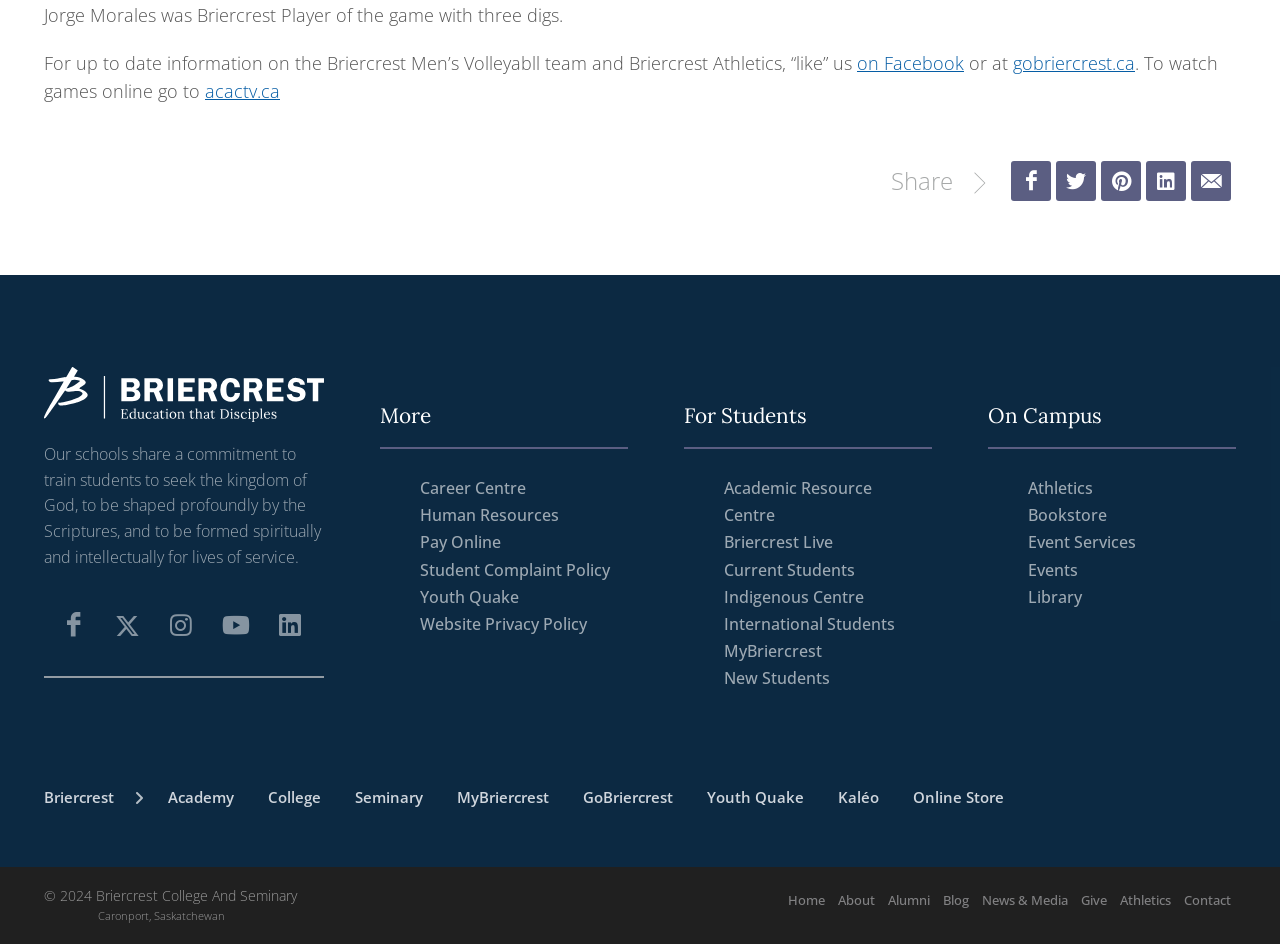What is the year of the copyright?
Refer to the image and provide a one-word or short phrase answer.

2024